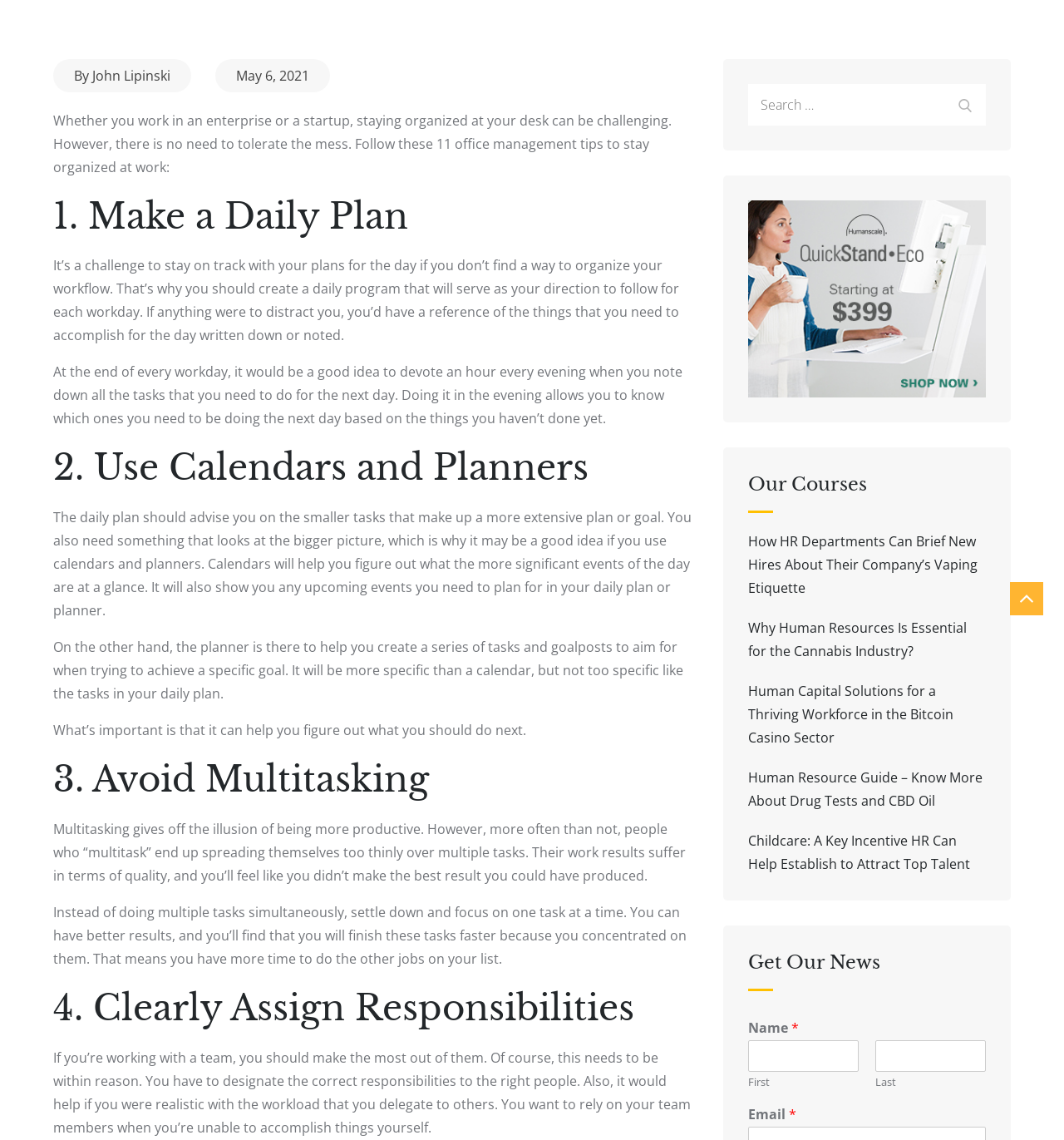Identify the bounding box for the UI element specified in this description: "Search". The coordinates must be four float numbers between 0 and 1, formatted as [left, top, right, bottom].

[0.888, 0.073, 0.927, 0.11]